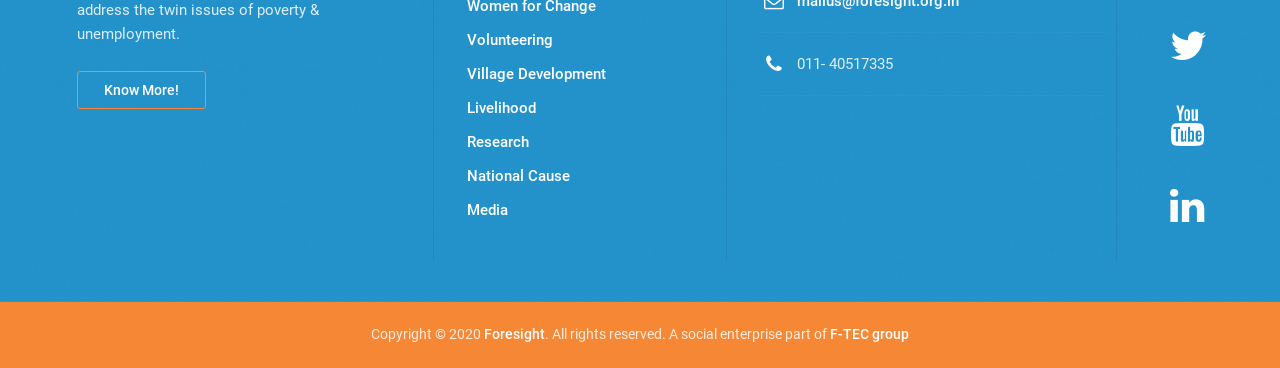Determine the bounding box coordinates of the clickable region to execute the instruction: "Call 011-40517335". The coordinates should be four float numbers between 0 and 1, denoted as [left, top, right, bottom].

[0.622, 0.149, 0.697, 0.198]